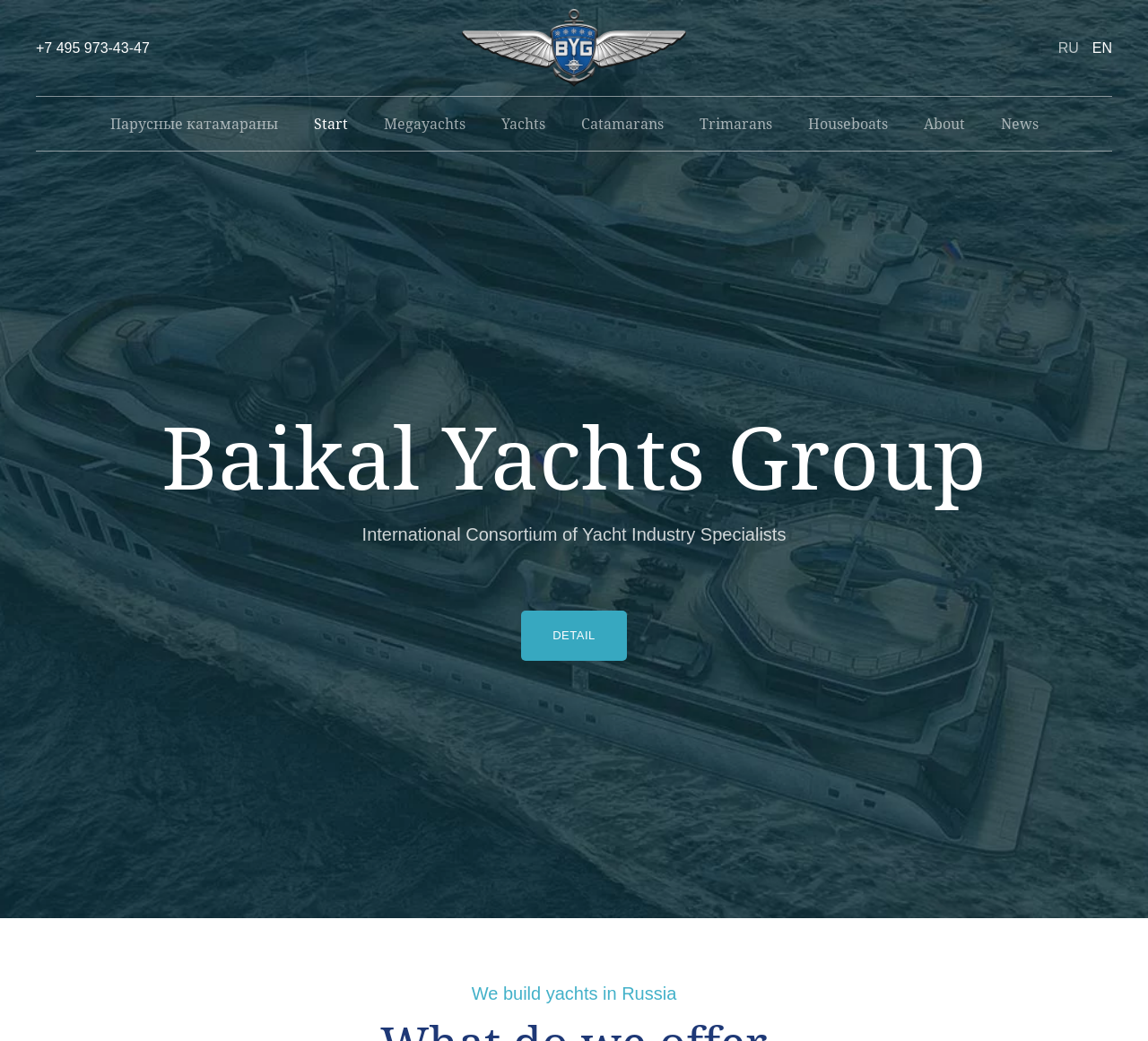Determine which piece of text is the heading of the webpage and provide it.

Baikal Yachts Group